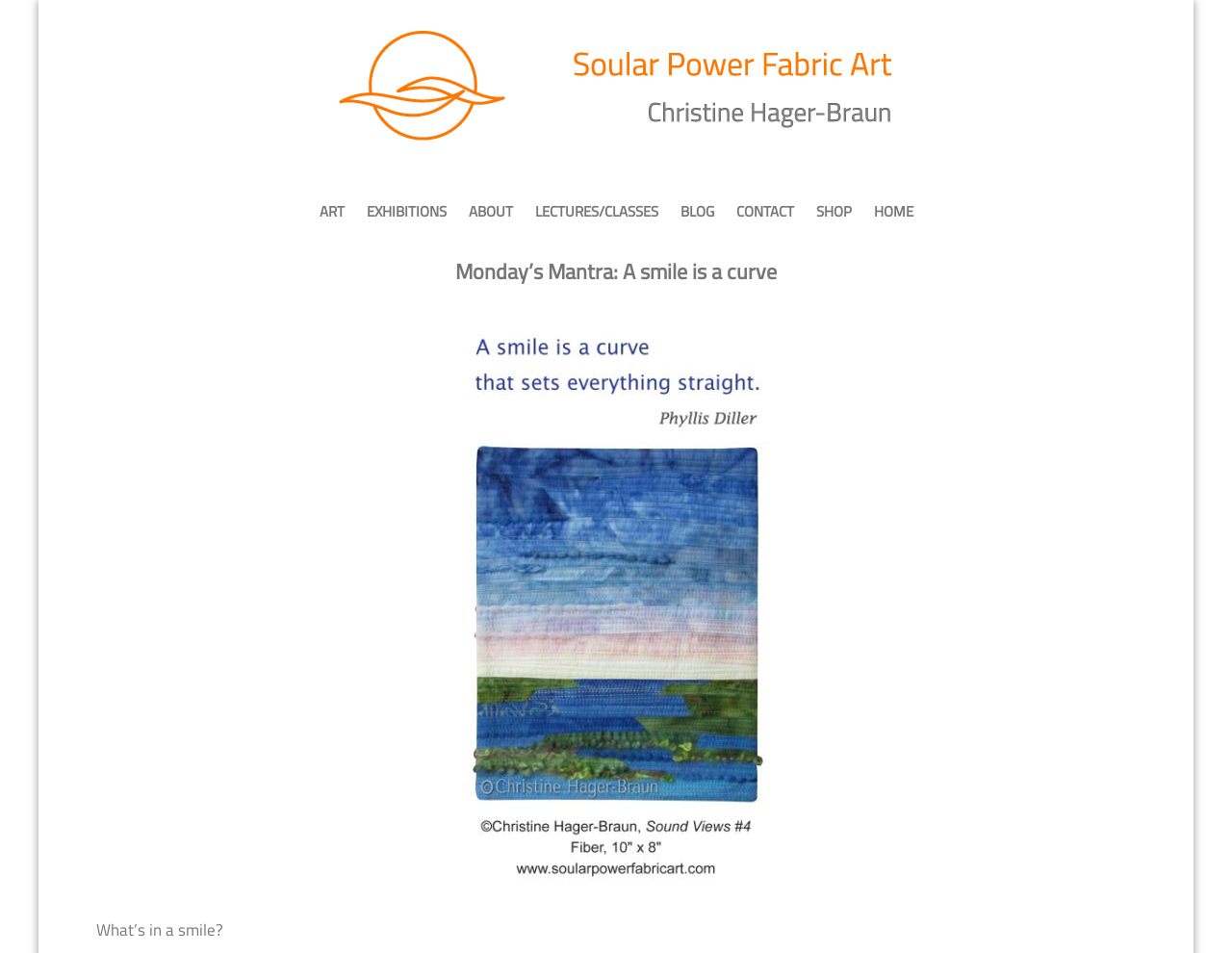Provide the bounding box coordinates for the area that should be clicked to complete the instruction: "click the ART link".

[0.251, 0.202, 0.287, 0.241]